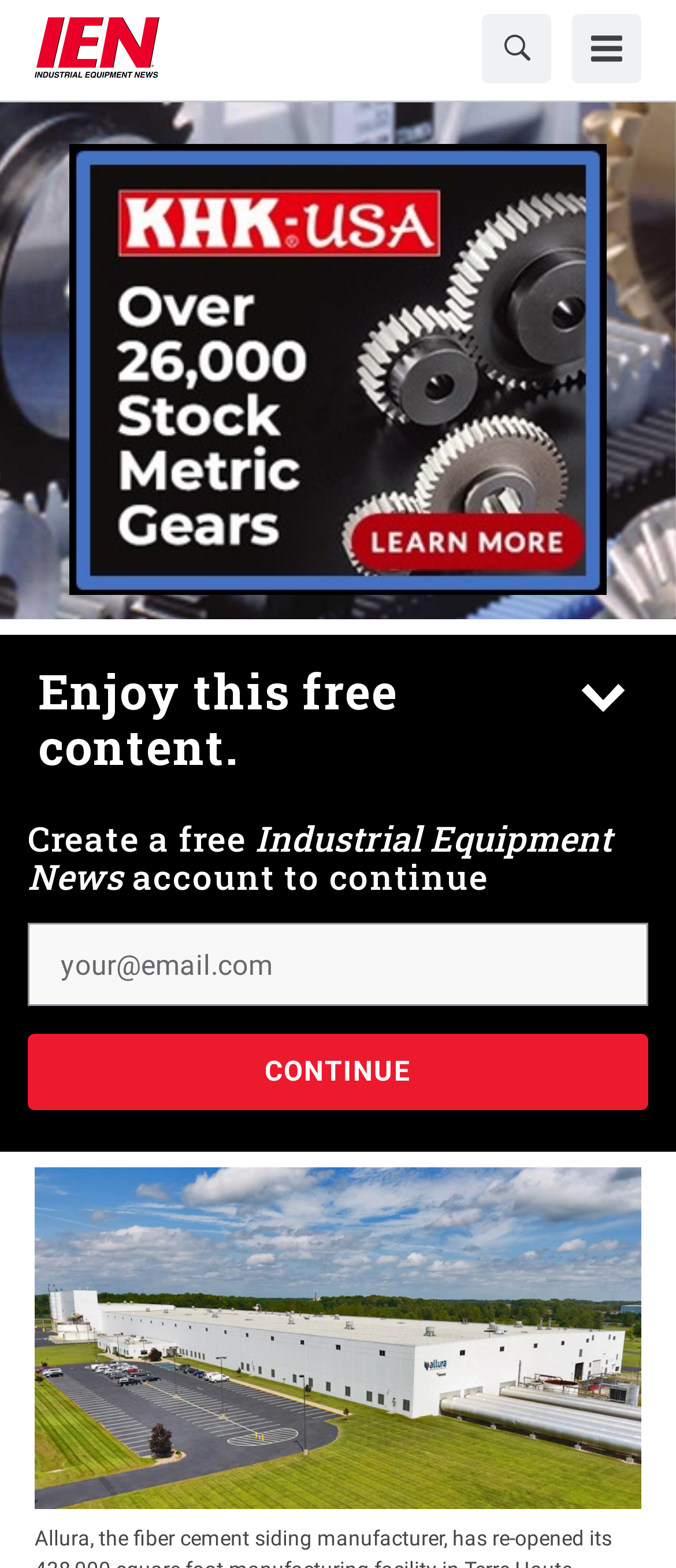Please answer the following question using a single word or phrase: 
What is the company reopening?

manufacturing facility